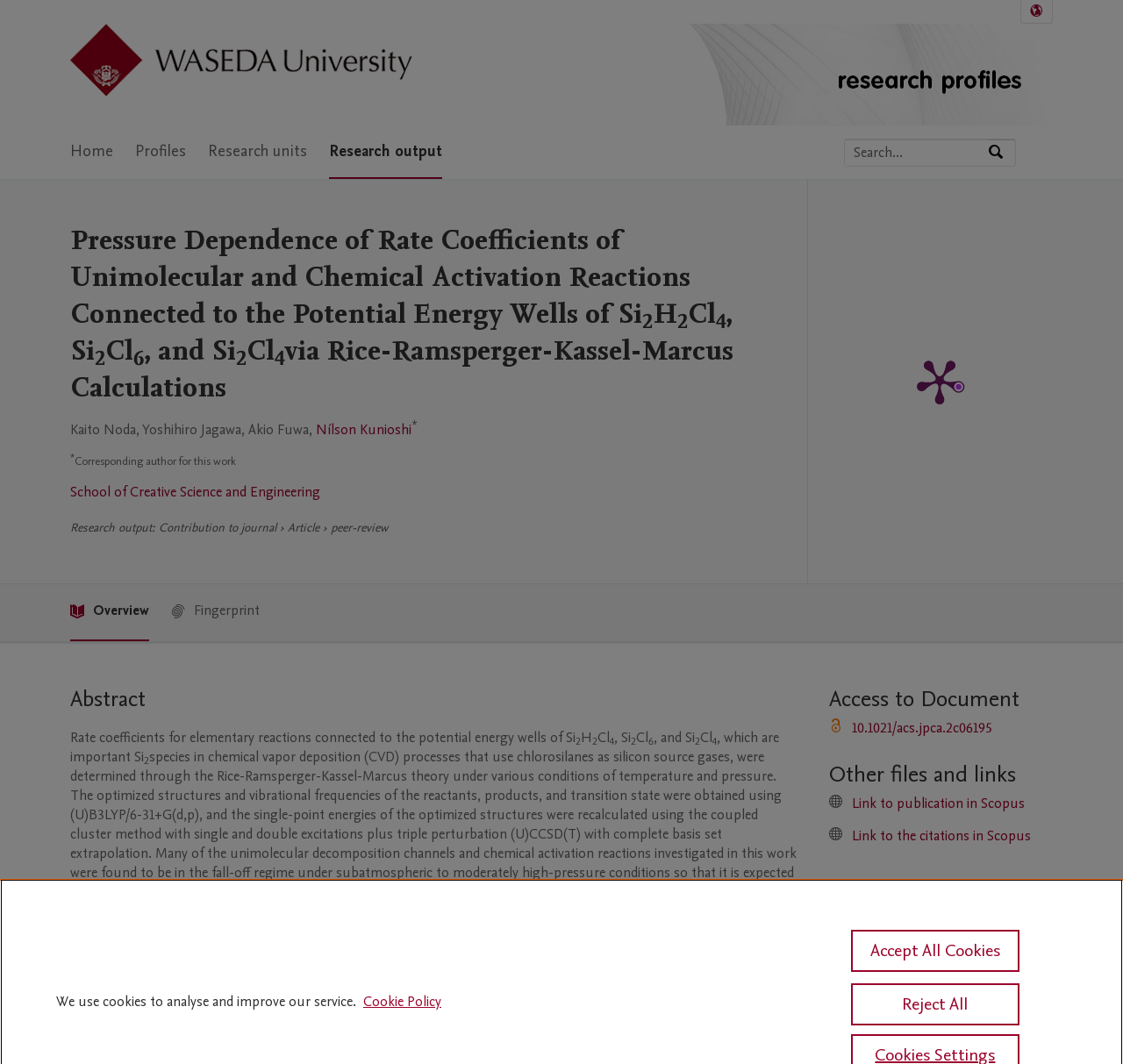What is the language of the original article? Look at the image and give a one-word or short phrase answer.

English